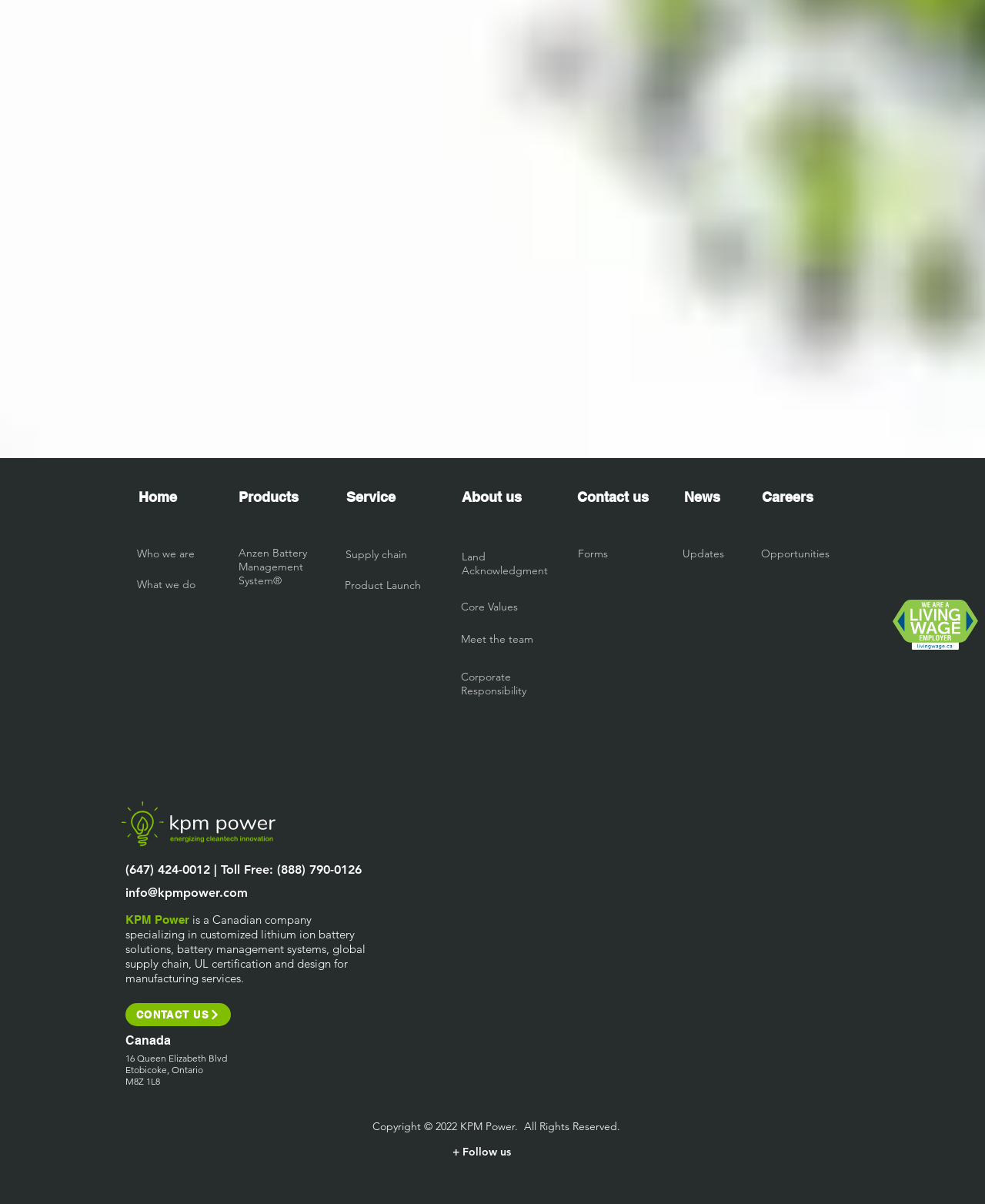What is the phone number?
Respond to the question with a single word or phrase according to the image.

(647) 424-0012